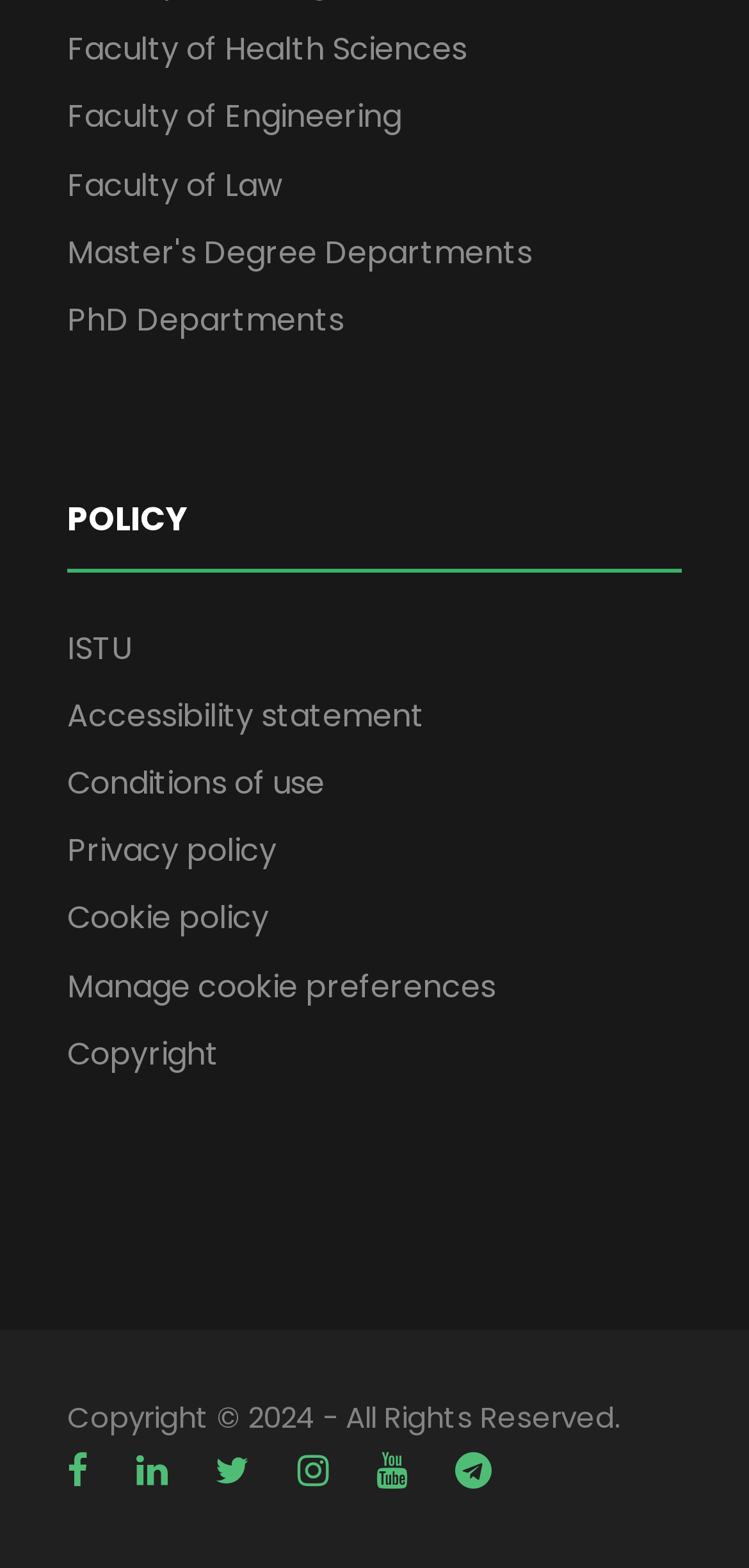What is the last link in the policy section?
From the details in the image, provide a complete and detailed answer to the question.

I looked at the links under the 'POLICY' heading and found that the last link is 'Copyright', which is located at the bottom of the policy section.